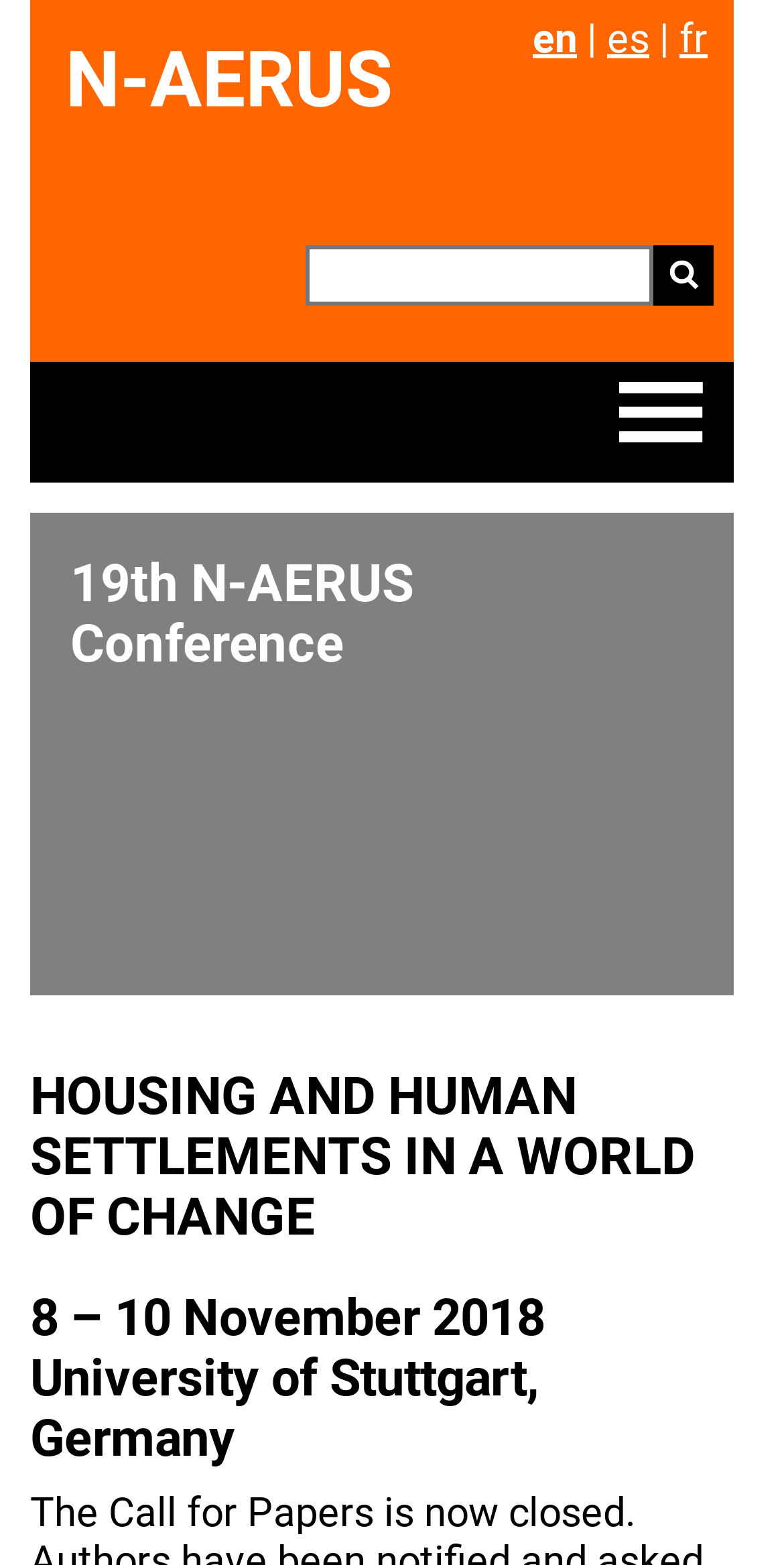What is the theme of the 19th N-AERUS Conference?
Using the image as a reference, deliver a detailed and thorough answer to the question.

The theme of the conference is indicated by the heading 'HOUSING AND HUMAN SETTLEMENTS IN A WORLD OF CHANGE', which suggests that the conference will focus on issues related to housing and human settlements in the context of global change.